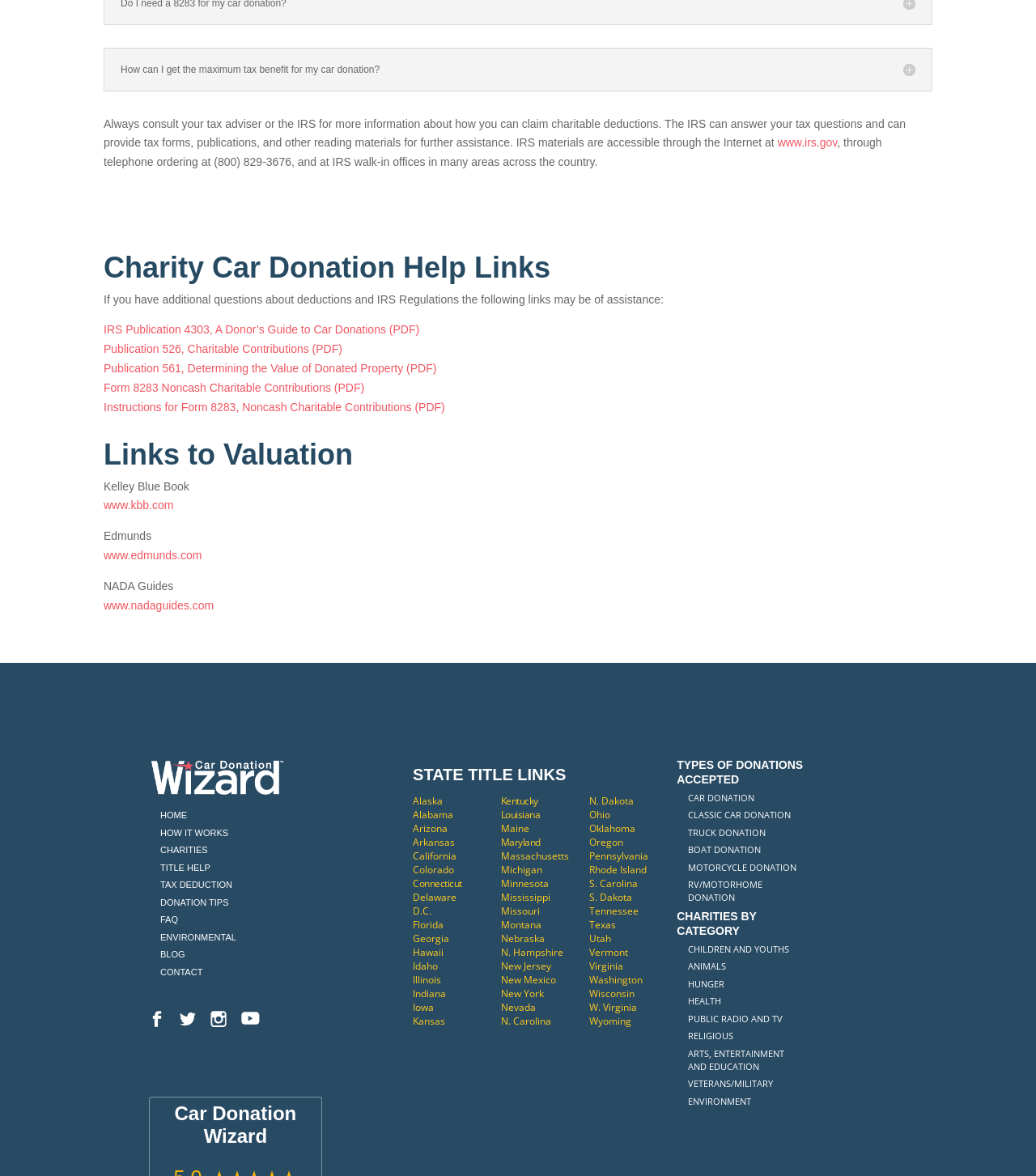Use a single word or phrase to answer the question:
What is the IRS publication number for charitable contributions?

526